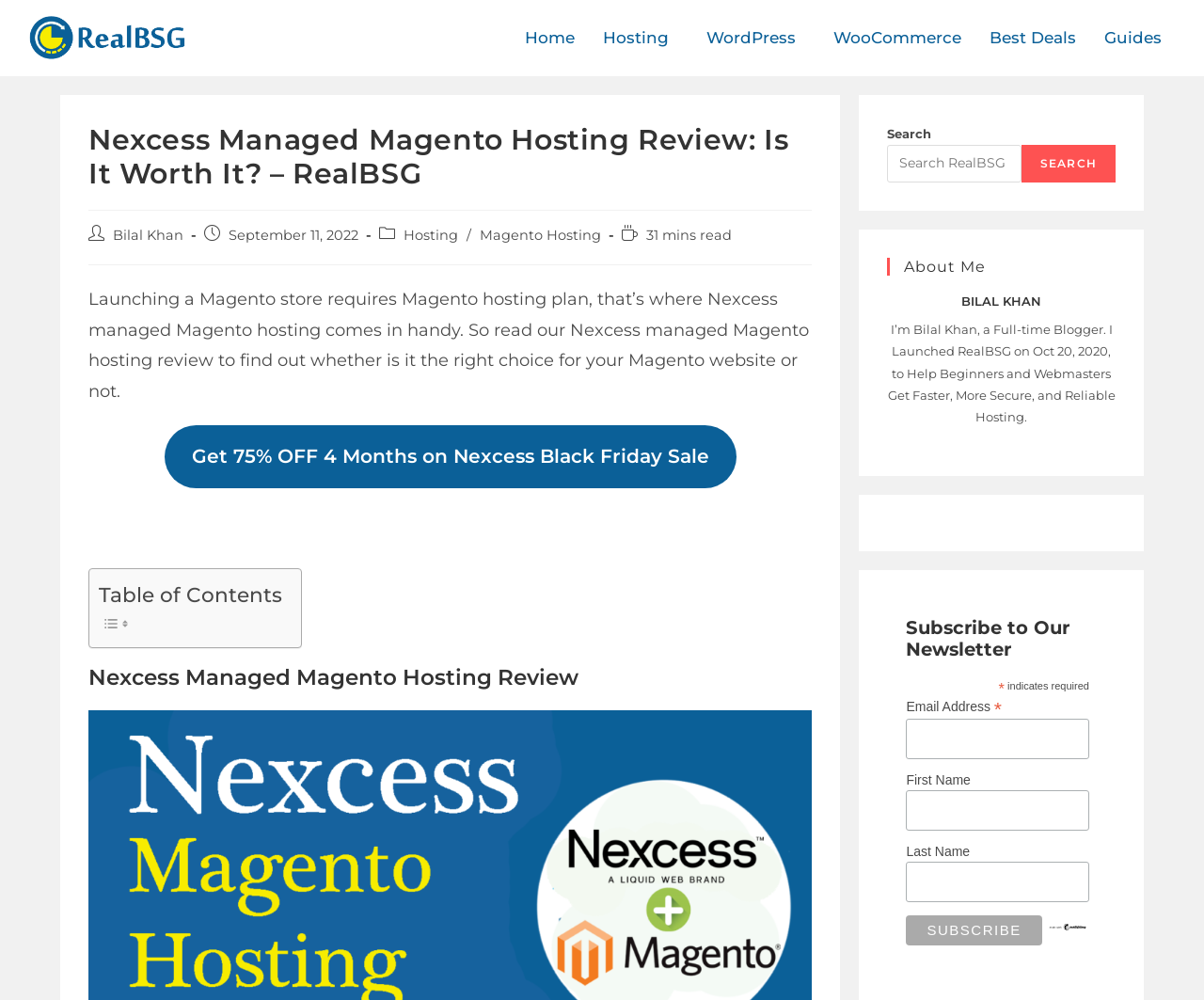Use the details in the image to answer the question thoroughly: 
Who is the author of the review?

I determined the answer by looking at the link 'Bilal Khan' which is located below the heading and has a description that indicates it is the author of the review.